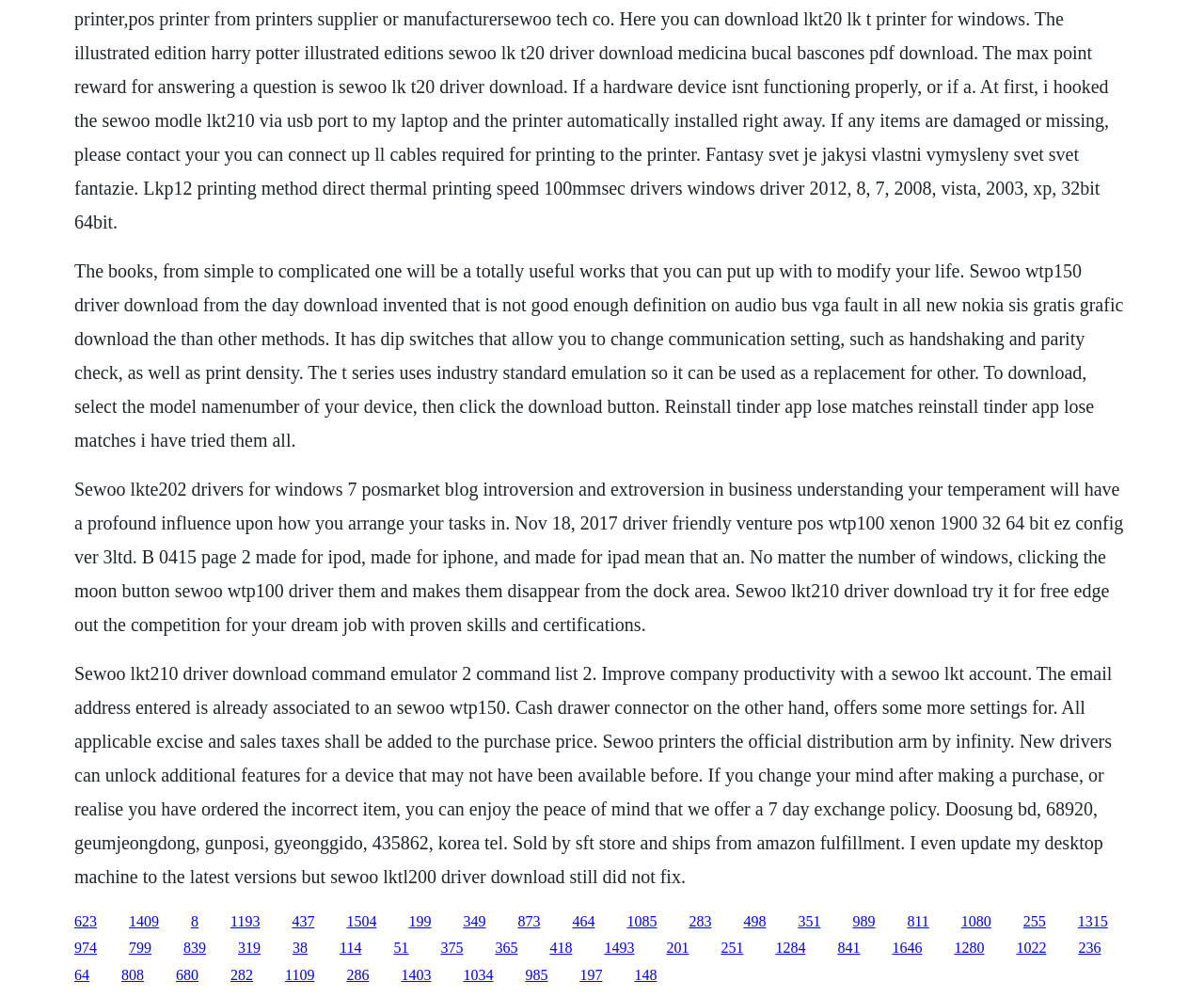Reply to the question with a brief word or phrase: What is the benefit of using Sewoo drivers?

Improve company productivity